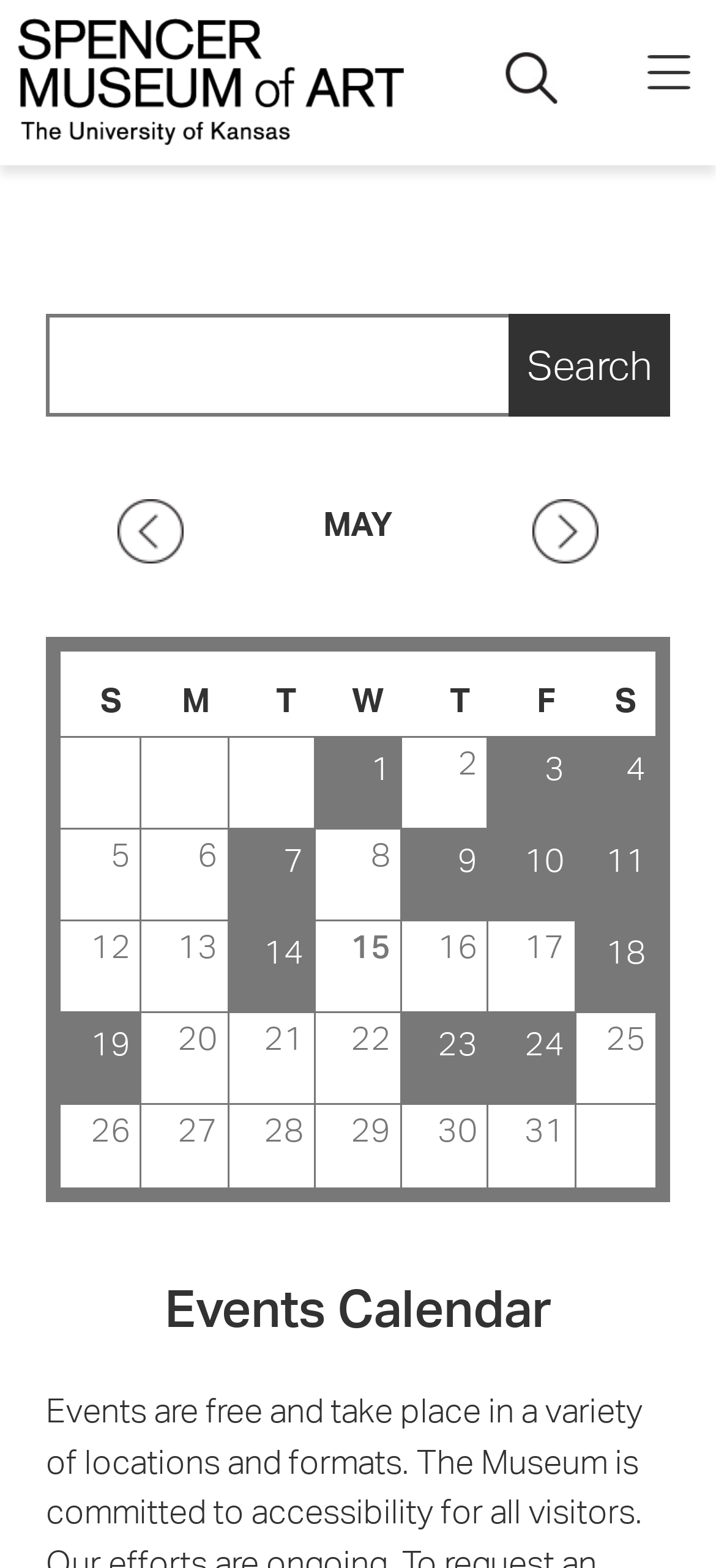What is the name of the museum?
Carefully examine the image and provide a detailed answer to the question.

The name of the museum can be found in the link 'Spencer Museum of Art University of Kansas' at the top of the webpage, which is also the title of the webpage.